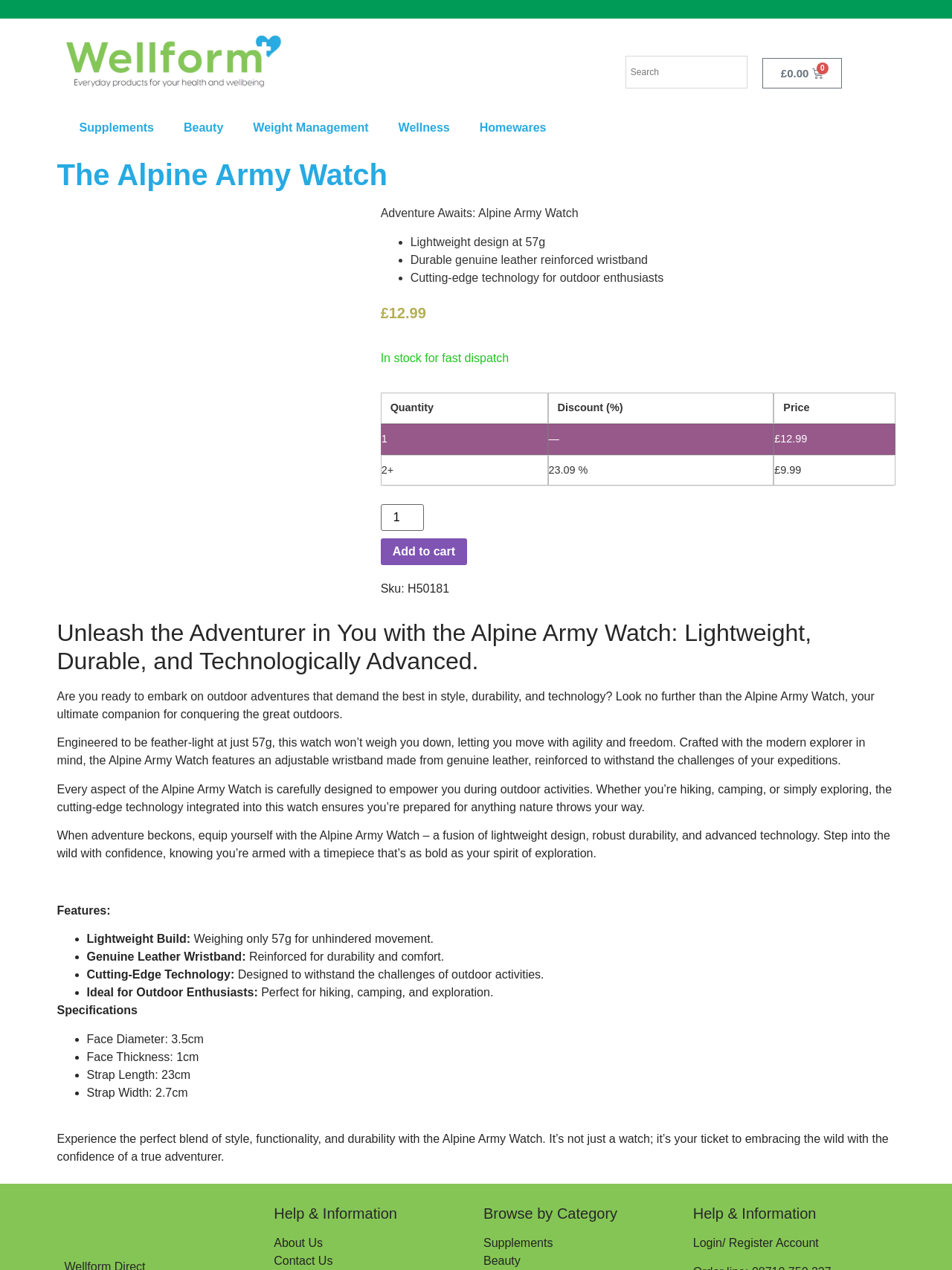Write a detailed summary of the webpage.

The webpage is about the Alpine Army Watch, a product offered by Wellform Direct. At the top left corner, there is a Wellform logo that links to the homepage. Next to it, there is a search bar where users can input keywords to search for products. On the top right corner, there is a cart icon with a price of £0.00 and a link to the cart page.

Below the top navigation bar, there are several links to different categories, including Supplements, Beauty, Weight Management, Wellness, and Homewares. 

The main content of the page is about the Alpine Army Watch. There is a heading that reads "The Alpine Army Watch" and an image of the watch below it. The image is accompanied by a brief description of the watch, highlighting its lightweight design, durable genuine leather reinforced wristband, and cutting-edge technology for outdoor enthusiasts.

Below the image, there is a table that displays the pricing and quantity information of the watch. Users can select the quantity they want to purchase and add it to their cart.

Further down the page, there is a detailed description of the watch, highlighting its features, specifications, and benefits for outdoor enthusiasts. The description is divided into several sections, including "Unleash the Adventurer in You", "Features", and "Specifications".

At the bottom of the page, there are several links to other pages, including "Help & Information", "About Us", "Contact Us", and "Browse by Category". There is also a Wellform logo at the bottom left corner that links to the homepage.